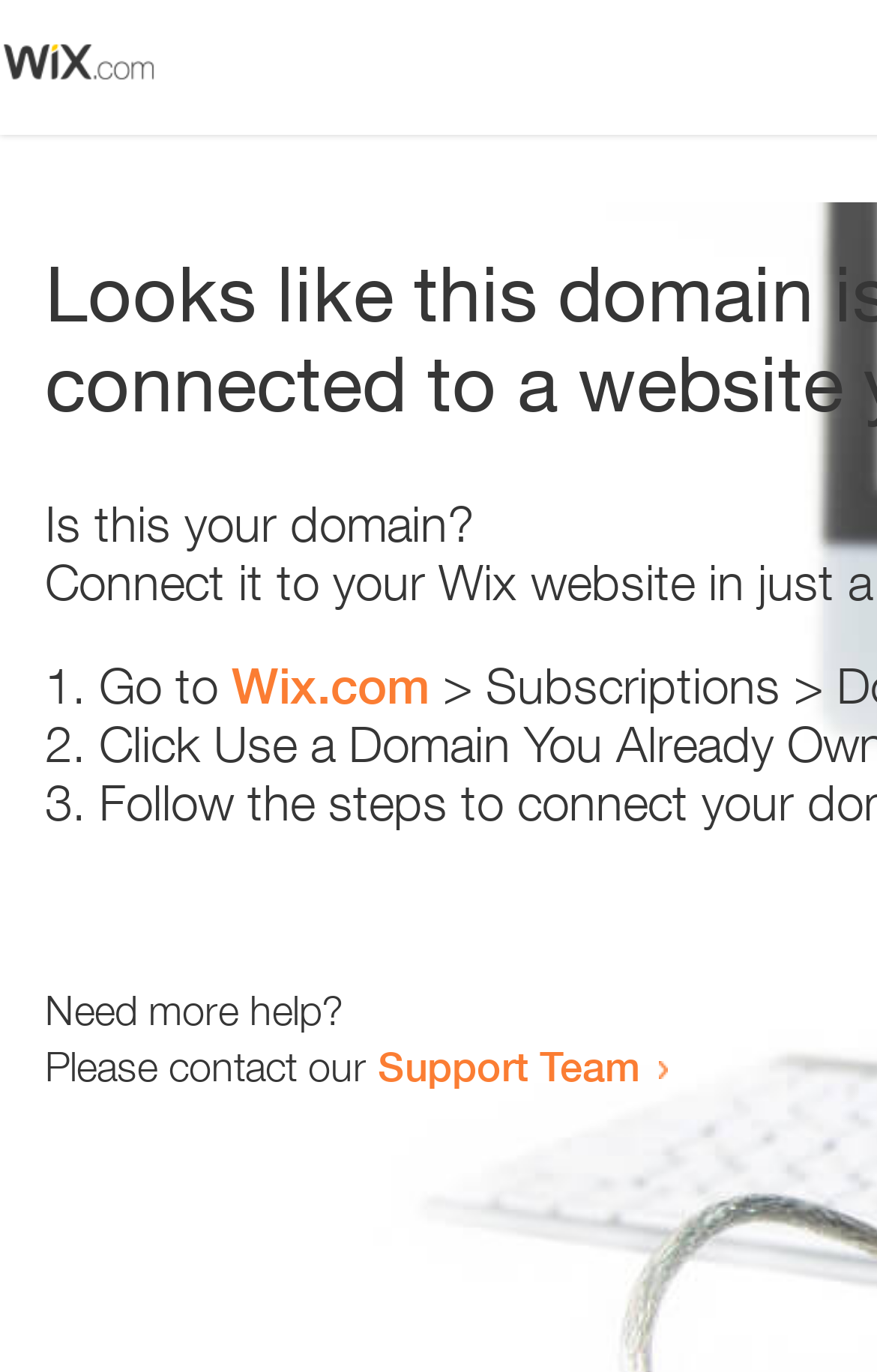What is the main title displayed on this webpage?

Looks like this domain isn't
connected to a website yet